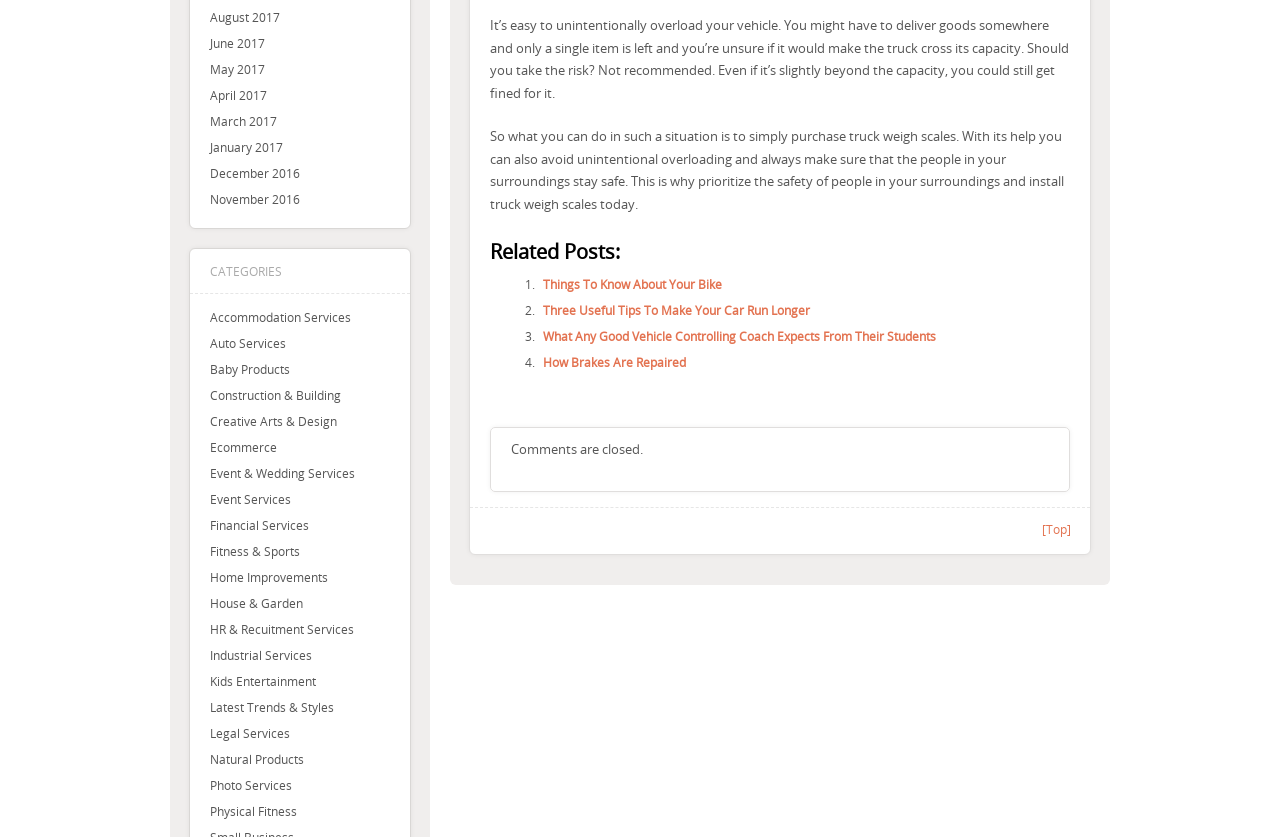Determine the bounding box coordinates for the clickable element to execute this instruction: "Go to top of the page". Provide the coordinates as four float numbers between 0 and 1, i.e., [left, top, right, bottom].

[0.814, 0.624, 0.837, 0.639]